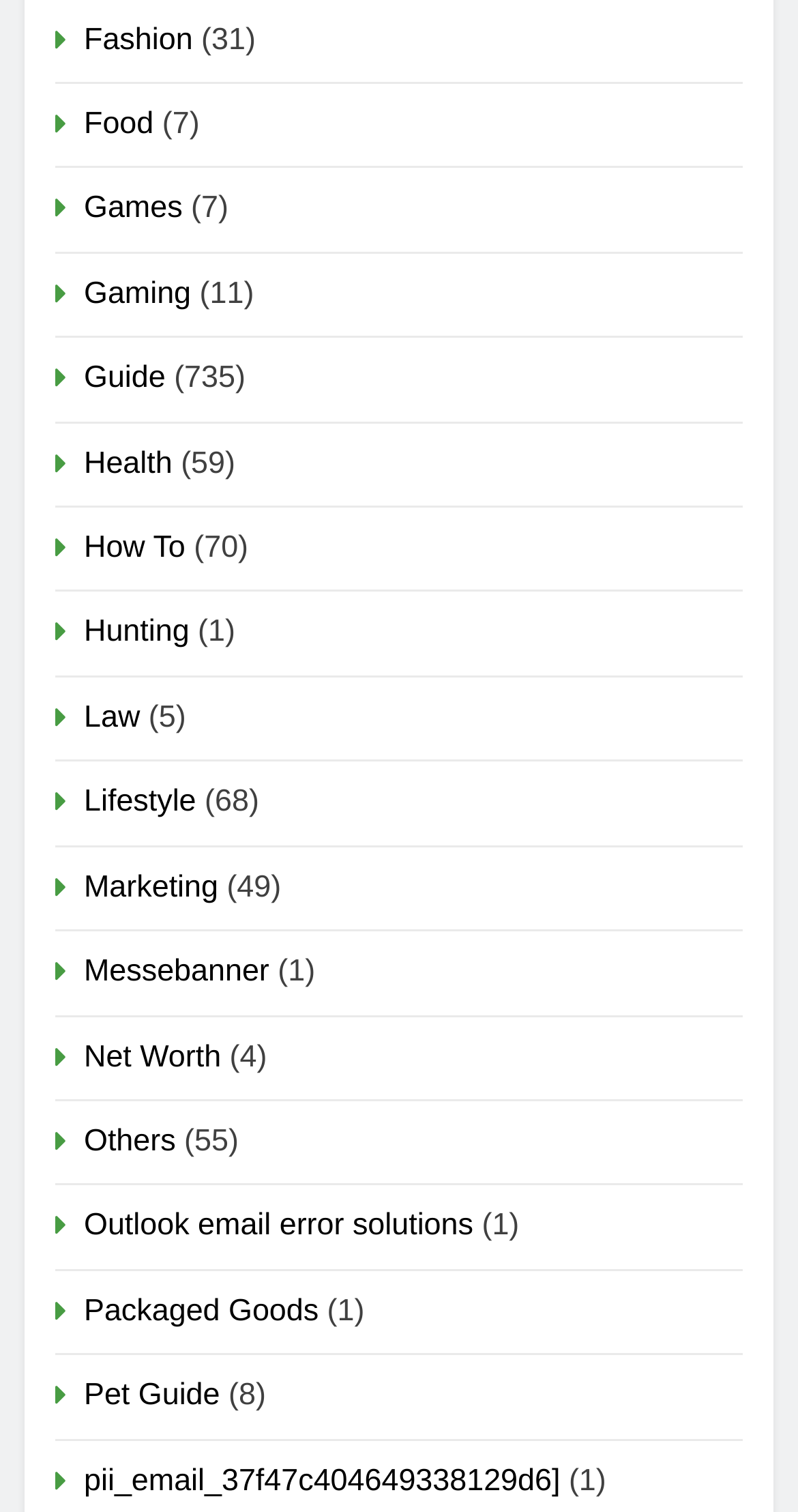Indicate the bounding box coordinates of the element that must be clicked to execute the instruction: "Learn about Outlook email error solutions". The coordinates should be given as four float numbers between 0 and 1, i.e., [left, top, right, bottom].

[0.105, 0.799, 0.593, 0.822]